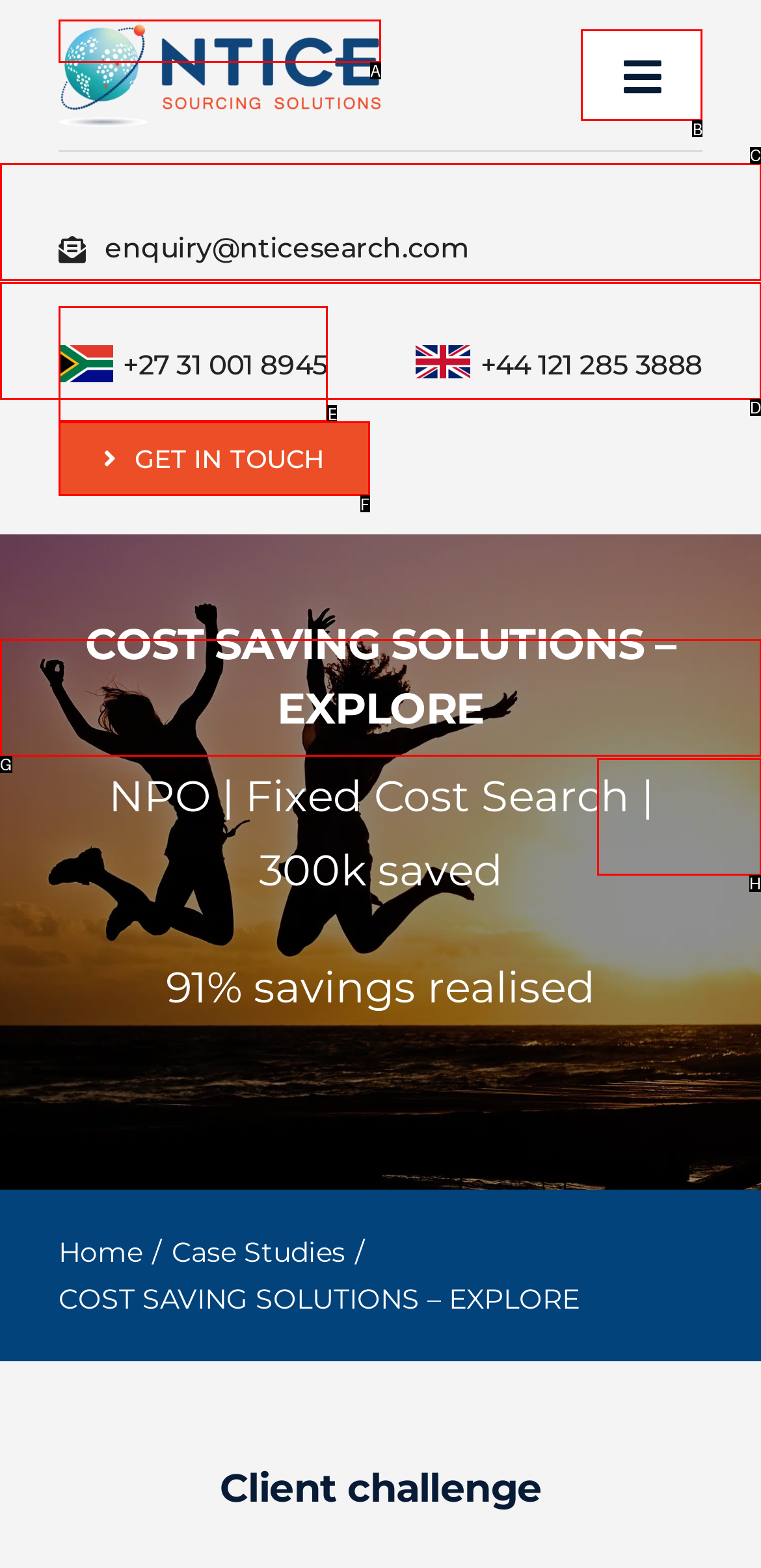Determine which letter corresponds to the UI element to click for this task: Toggle the main menu
Respond with the letter from the available options.

B